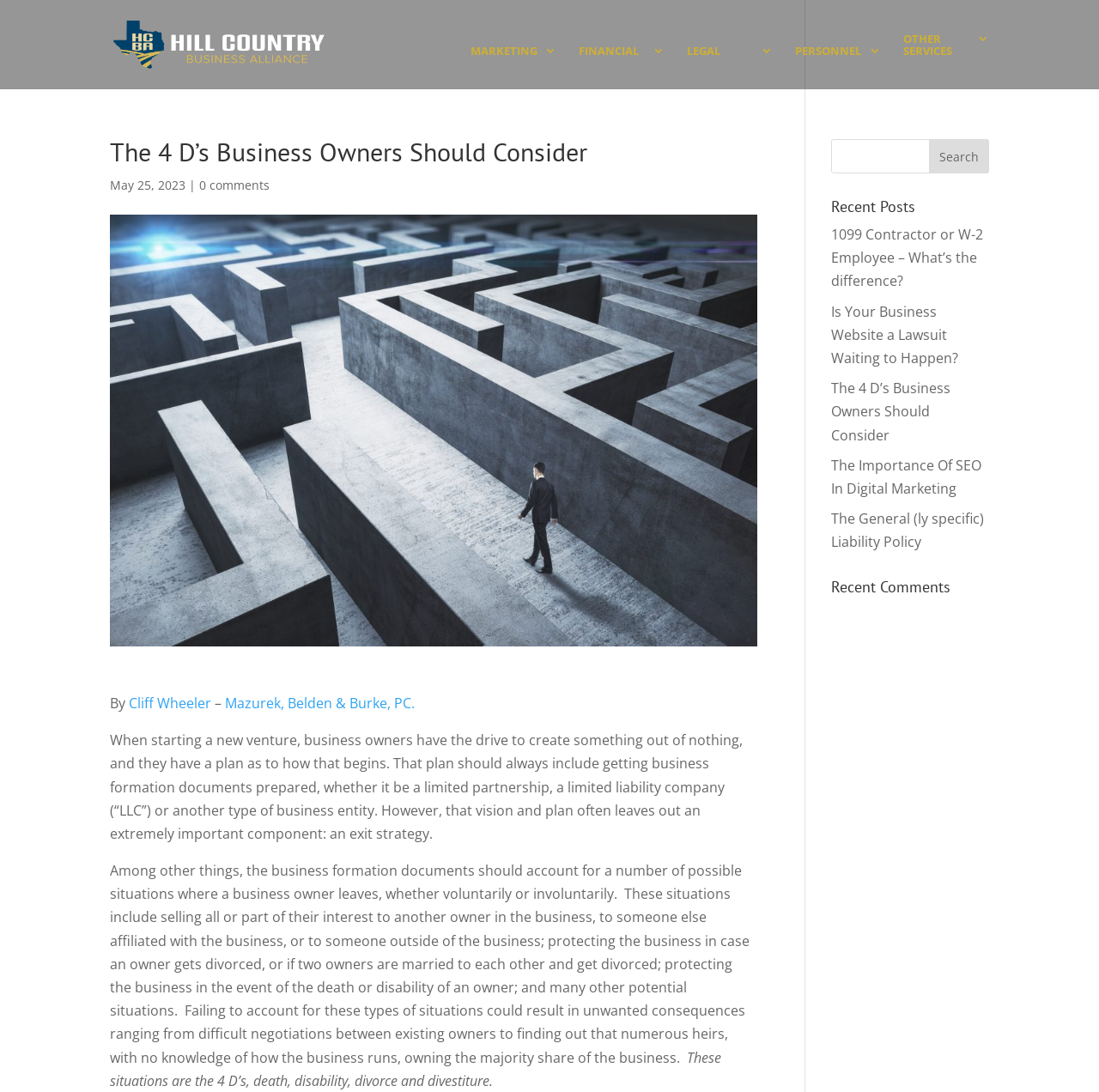Find and provide the bounding box coordinates for the UI element described here: "alt="Hill Country Business Alliance"". The coordinates should be given as four float numbers between 0 and 1: [left, top, right, bottom].

[0.103, 0.031, 0.295, 0.048]